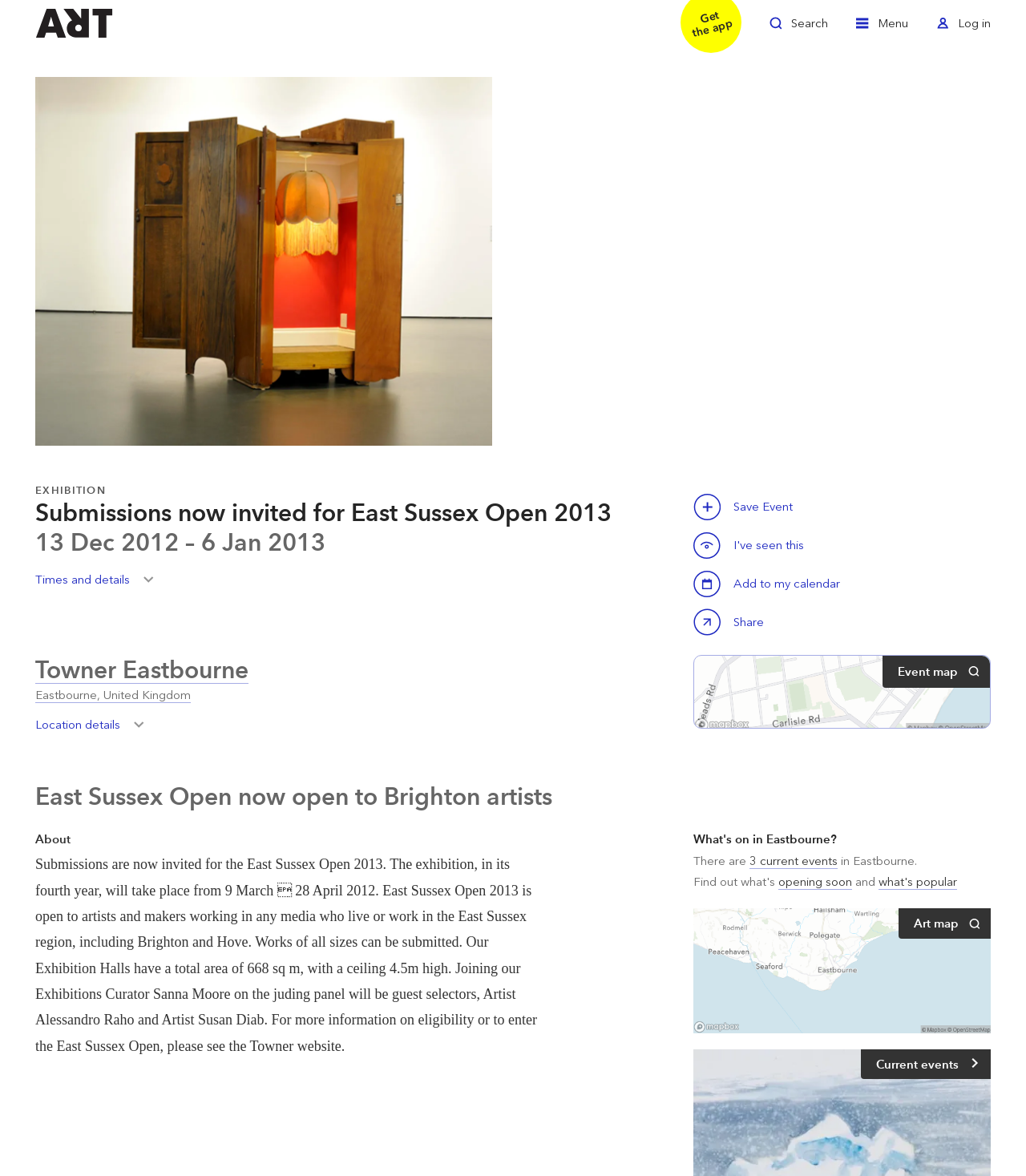Find the bounding box coordinates of the element to click in order to complete this instruction: "View Towner Eastbourne". The bounding box coordinates must be four float numbers between 0 and 1, denoted as [left, top, right, bottom].

[0.034, 0.557, 0.242, 0.582]